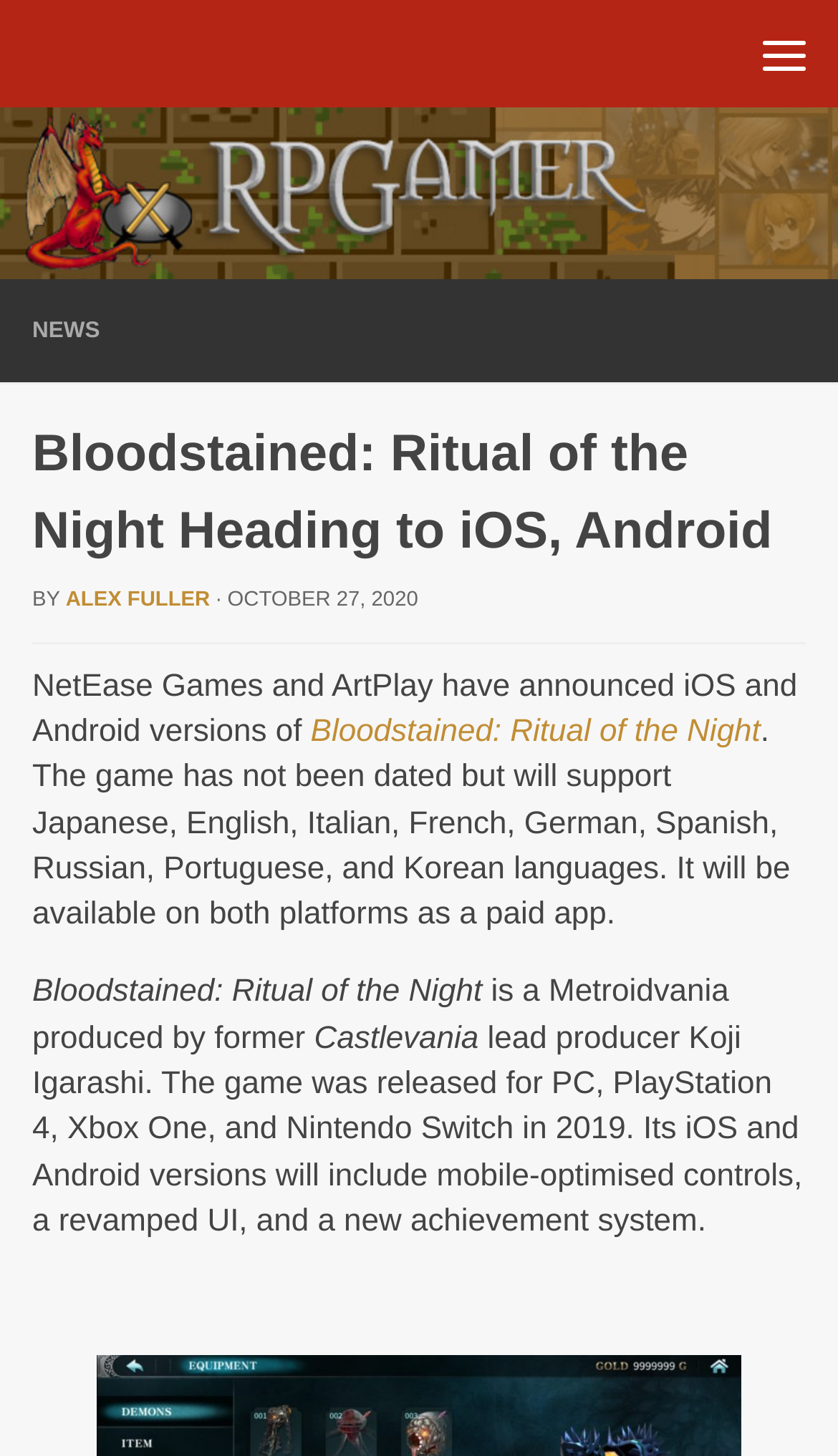Deliver a detailed narrative of the webpage's visual and textual elements.

The webpage is about the announcement of Bloodstained: Ritual of the Night coming to mobile devices. At the top left, there is a "Skip to content" link. On the top right, there is a "Menu" button. Below the "Menu" button, there are several navigation links, including "NEWS". 

The main content of the webpage is a news article with a heading "Bloodstained: Ritual of the Night Heading to iOS, Android" at the top. Below the heading, there is a byline with the author's name "ALEX FULLER" and a timestamp "OCTOBER 27, 2020". 

The article itself is divided into several paragraphs. The first paragraph announces that NetEase Games and ArtPlay are bringing the game to iOS and Android, with support for multiple languages and as a paid app. The second paragraph provides more information about the game, mentioning that it is a Metroidvania produced by Koji Igarashi, the former lead producer of Castlevania. The game was initially released on PC, PlayStation 4, Xbox One, and Nintendo Switch in 2019, and the mobile versions will feature mobile-optimized controls, a revamped UI, and a new achievement system.